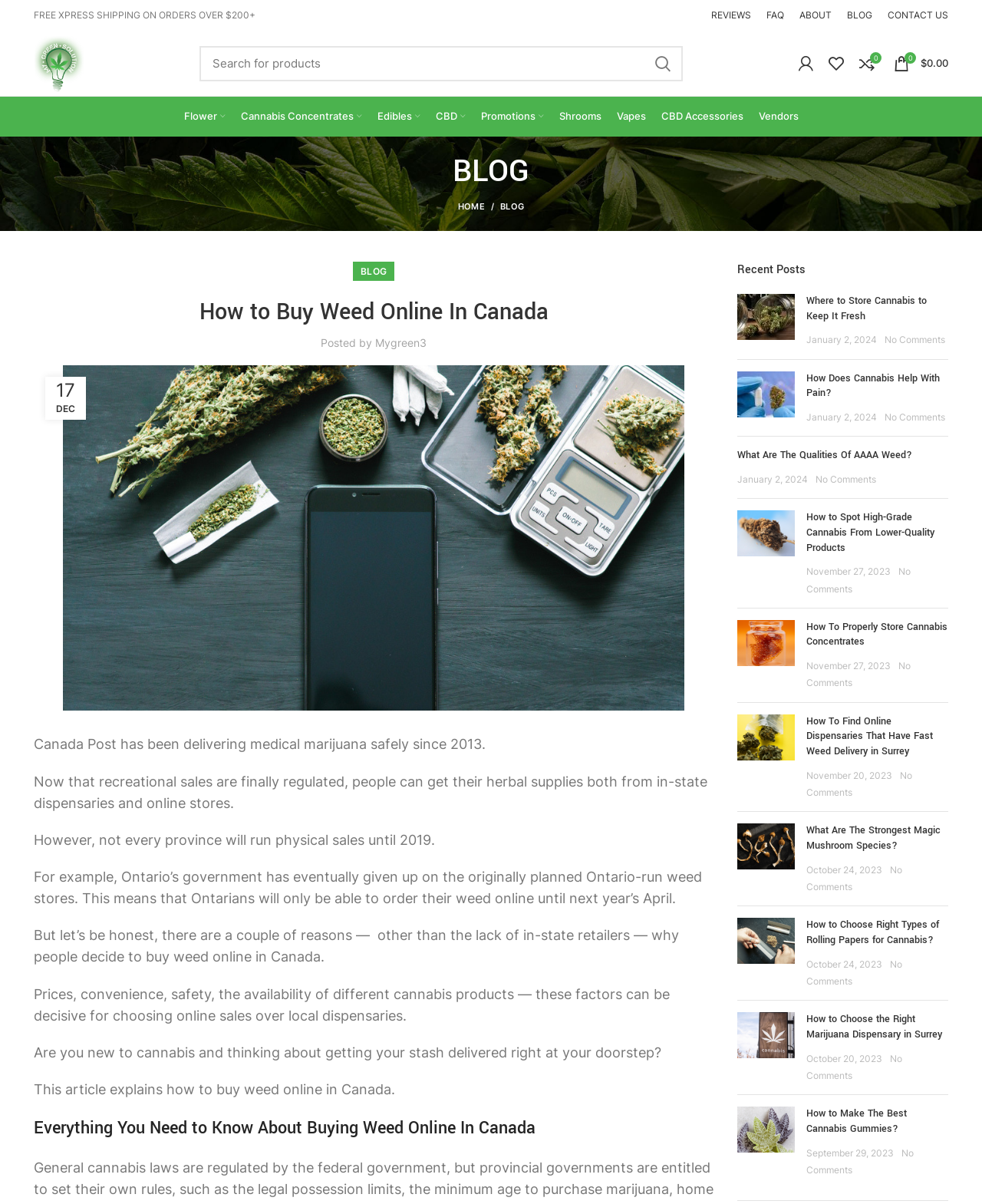What is the topic of the article on this webpage?
Look at the image and answer the question using a single word or phrase.

Buying weed online in Canada